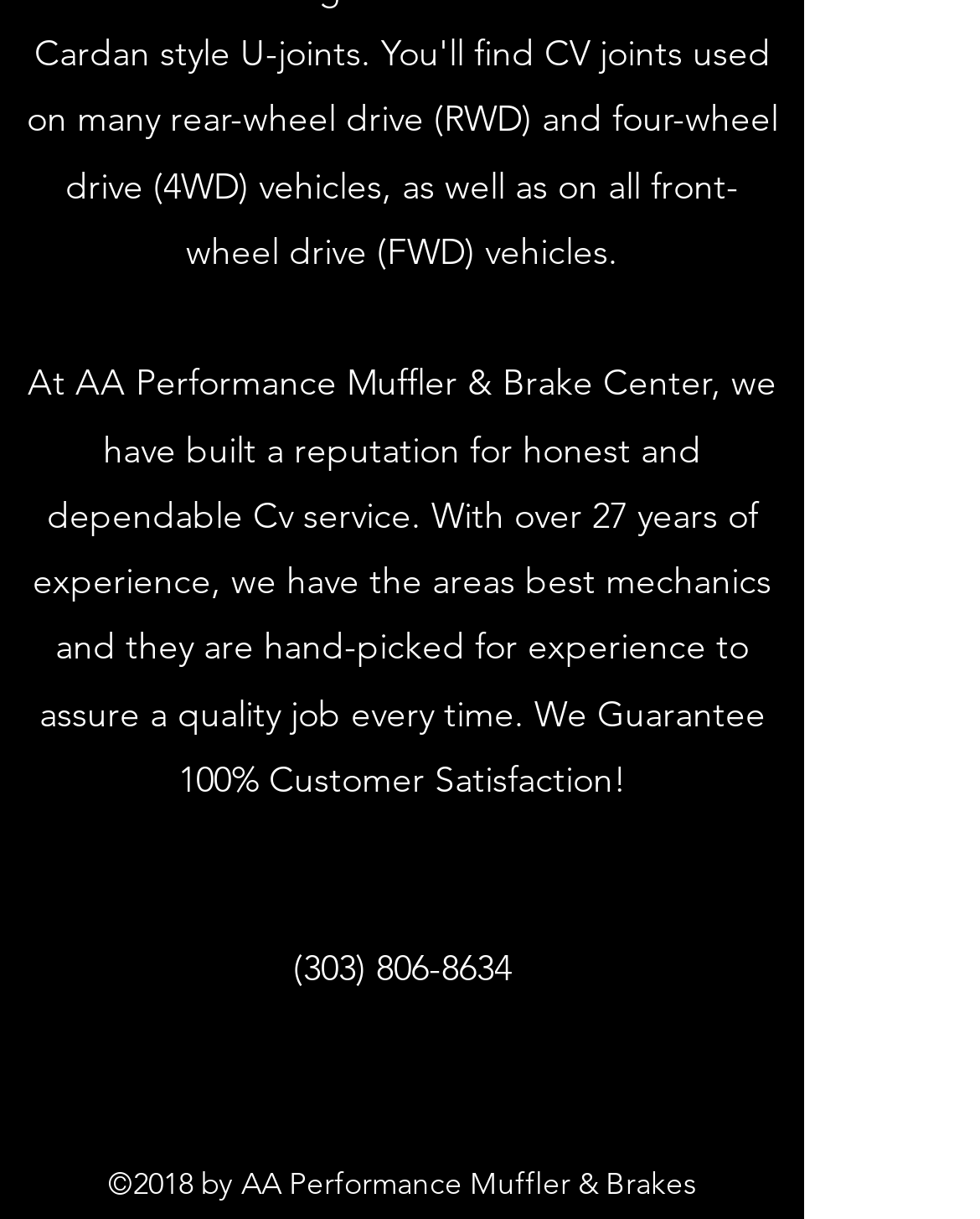What is the guarantee of AA Performance Muffler & Brake Center?
Based on the visual details in the image, please answer the question thoroughly.

The StaticText element states that AA Performance Muffler & Brake Center guarantees 100% Customer Satisfaction, ensuring that customers are fully satisfied with their service.